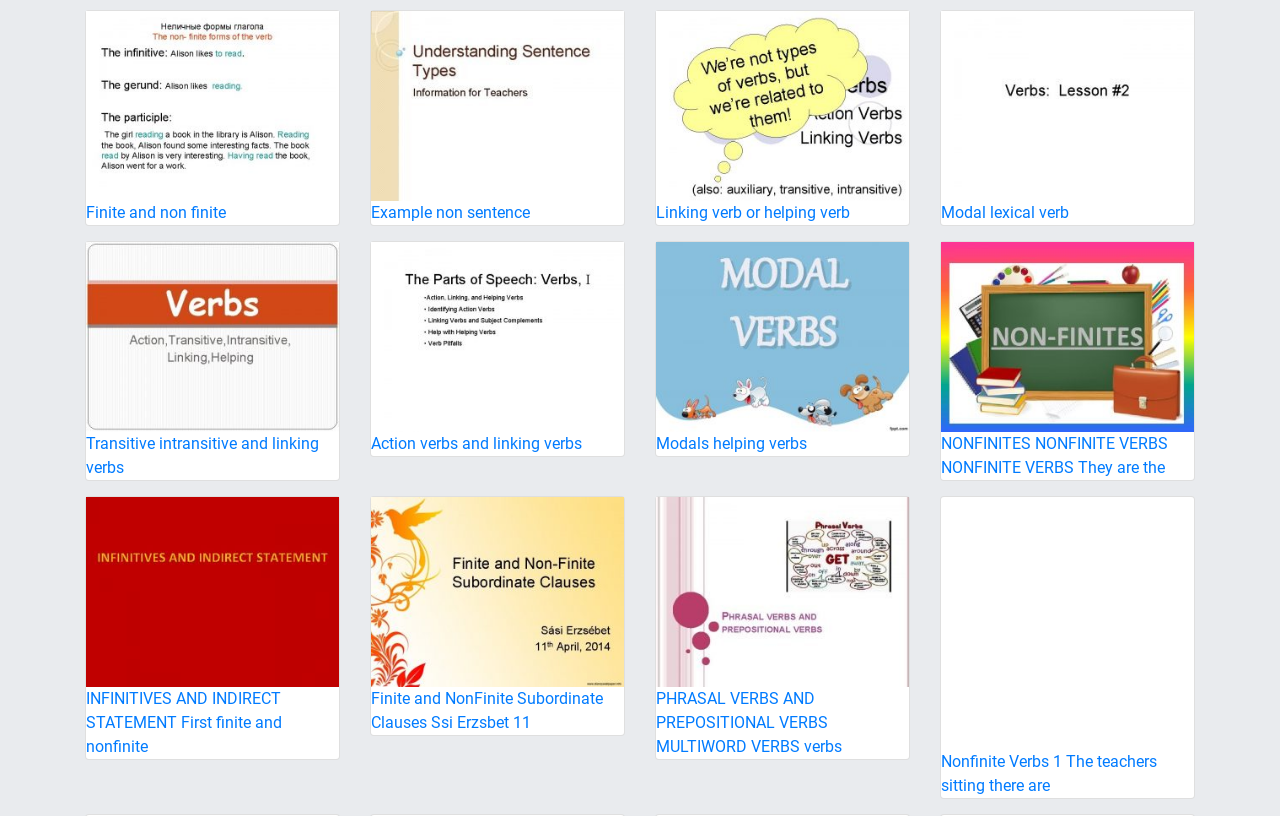Identify the bounding box of the UI component described as: "Julian Transfers and Tours".

None